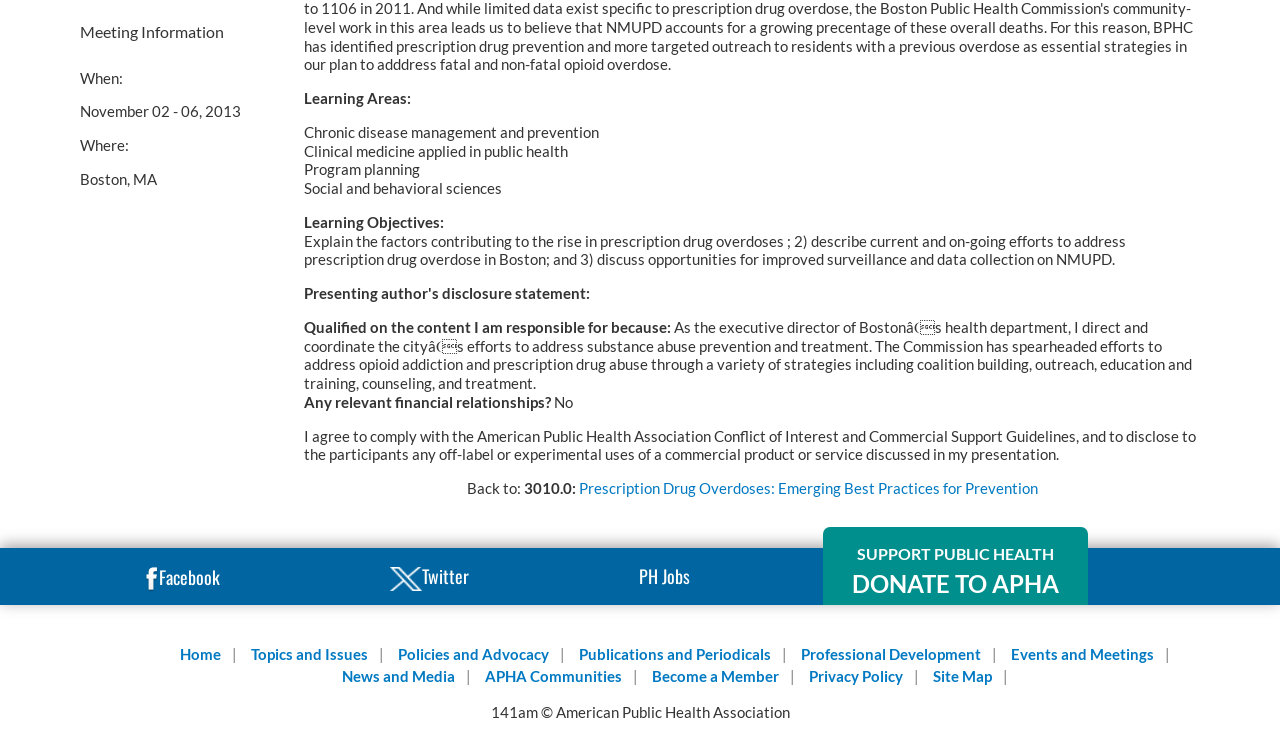Find the bounding box coordinates for the UI element that matches this description: "Site Map".

[0.729, 0.892, 0.775, 0.917]